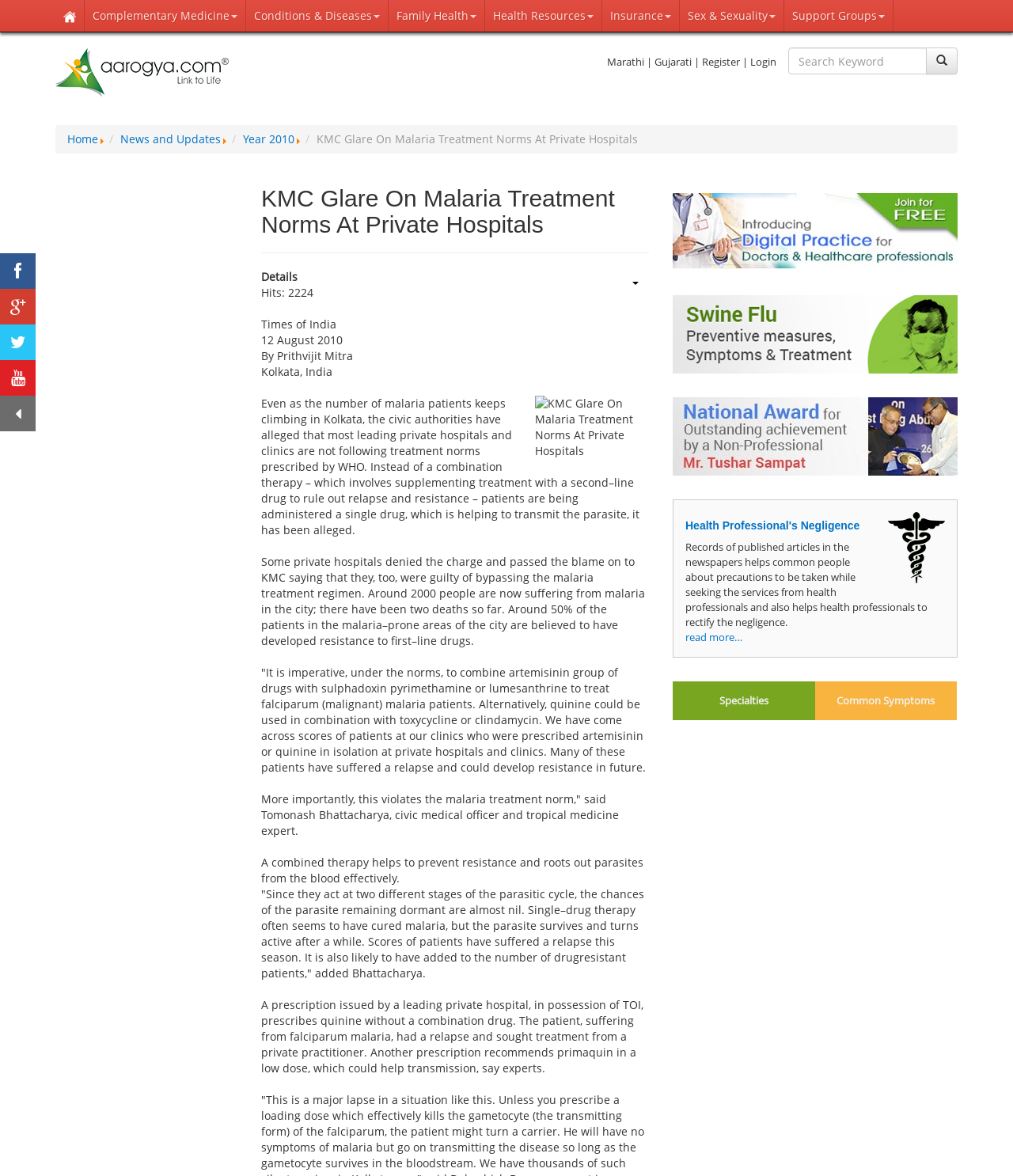Identify the bounding box of the HTML element described as: "Complementary Medicine".

[0.084, 0.0, 0.243, 0.027]